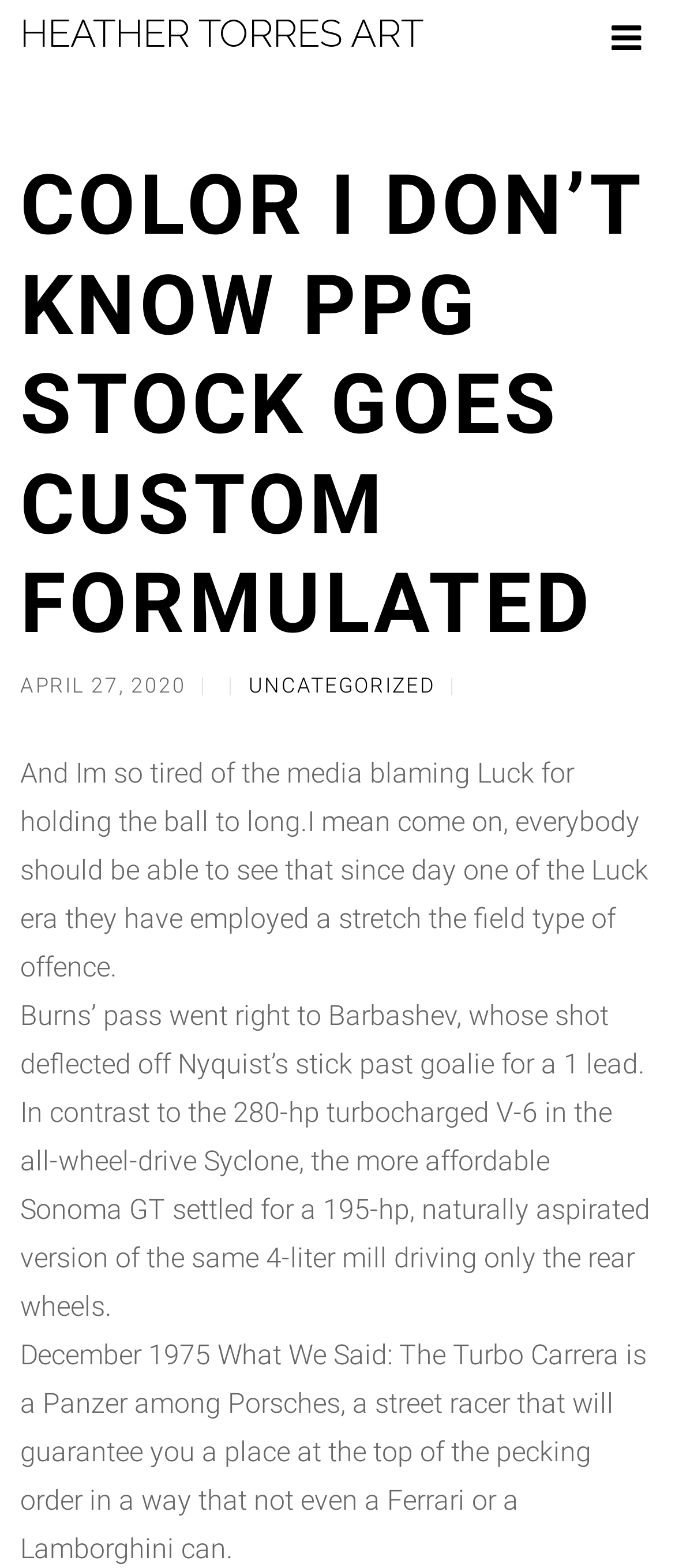What is the date of the post?
Please provide a full and detailed response to the question.

The date of the post is mentioned in the time element, which contains the static text 'APRIL 27, 2020'. This suggests that the post was published on April 27, 2020.